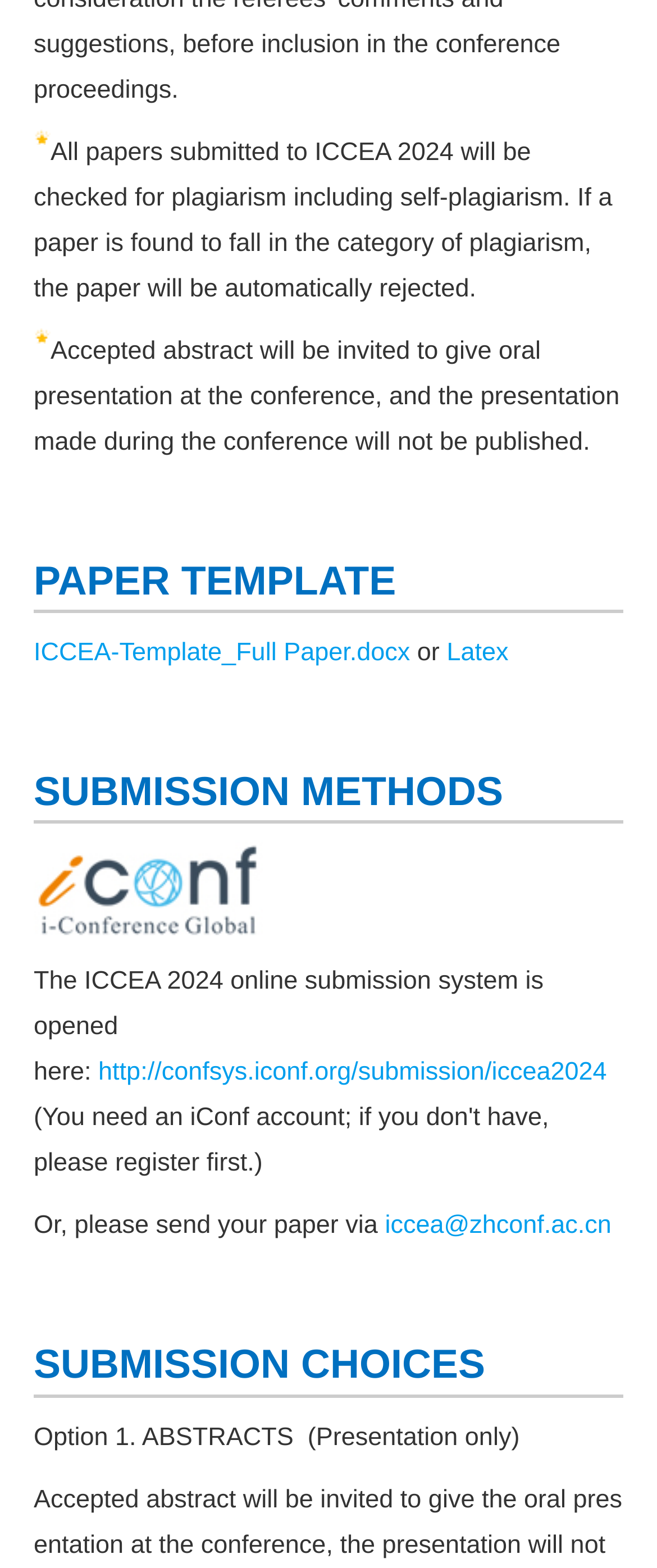Please locate the UI element described by "iccea@zhconf.ac.cn" and provide its bounding box coordinates.

[0.575, 0.773, 0.931, 0.791]